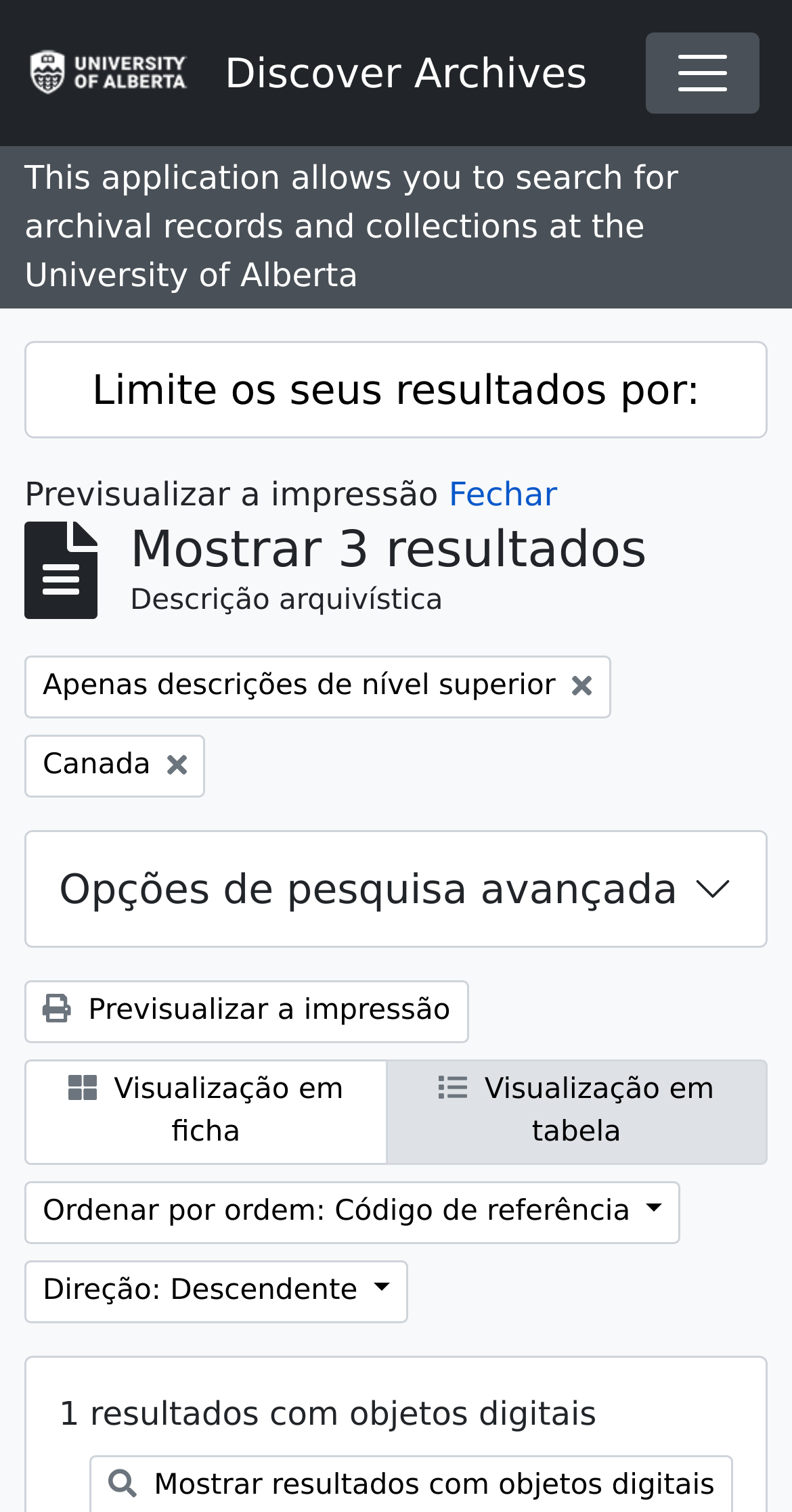Provide the bounding box coordinates of the UI element this sentence describes: "Limite os seus resultados por:".

[0.031, 0.226, 0.969, 0.29]